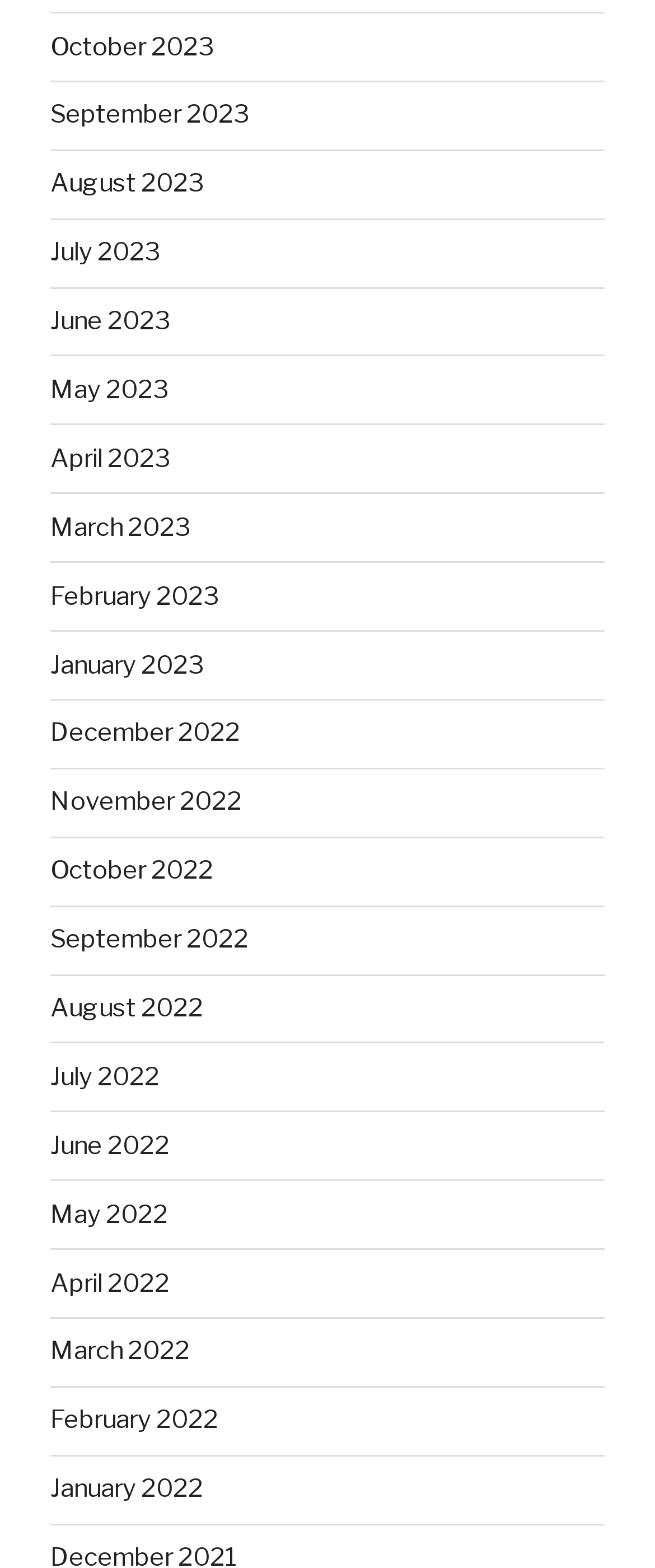Are the months listed in chronological order?
Provide an in-depth answer to the question, covering all aspects.

I analyzed the links on the webpage and found that they are listed in chronological order, from the latest month (October 2023) to the earliest month (January 2022).